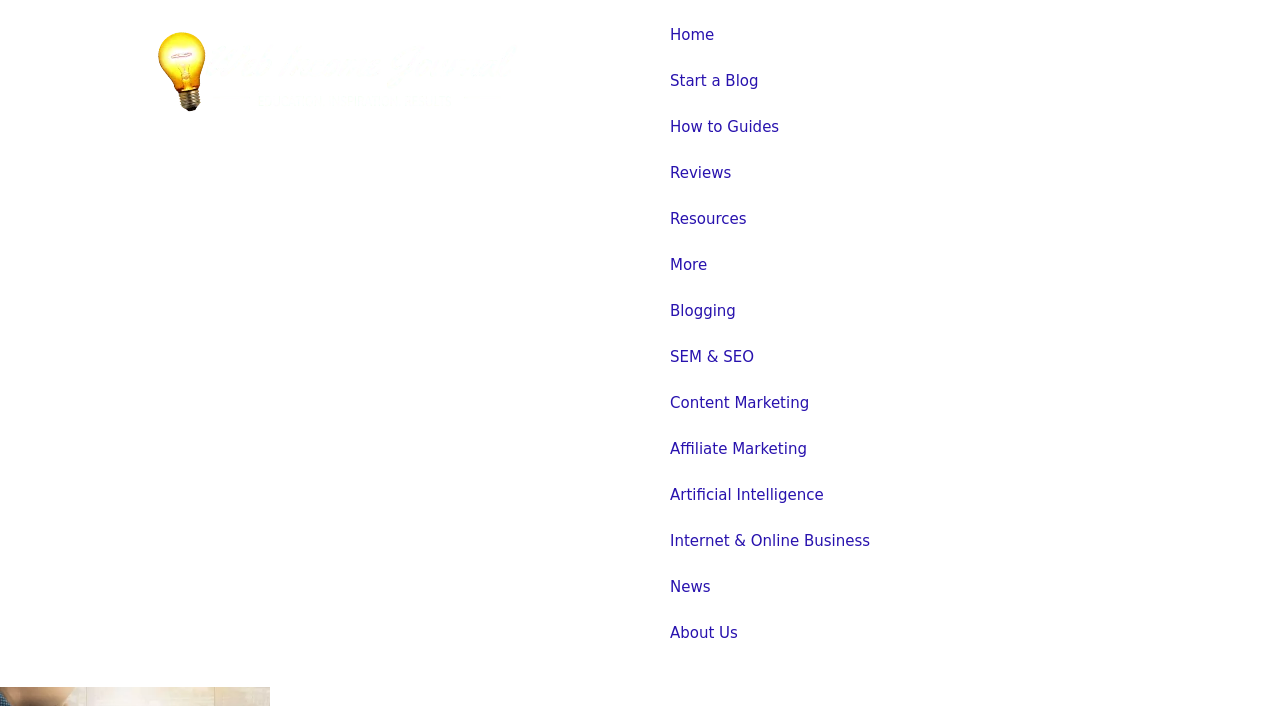What is the first item in the top navigation menu?
Based on the screenshot, respond with a single word or phrase.

Home